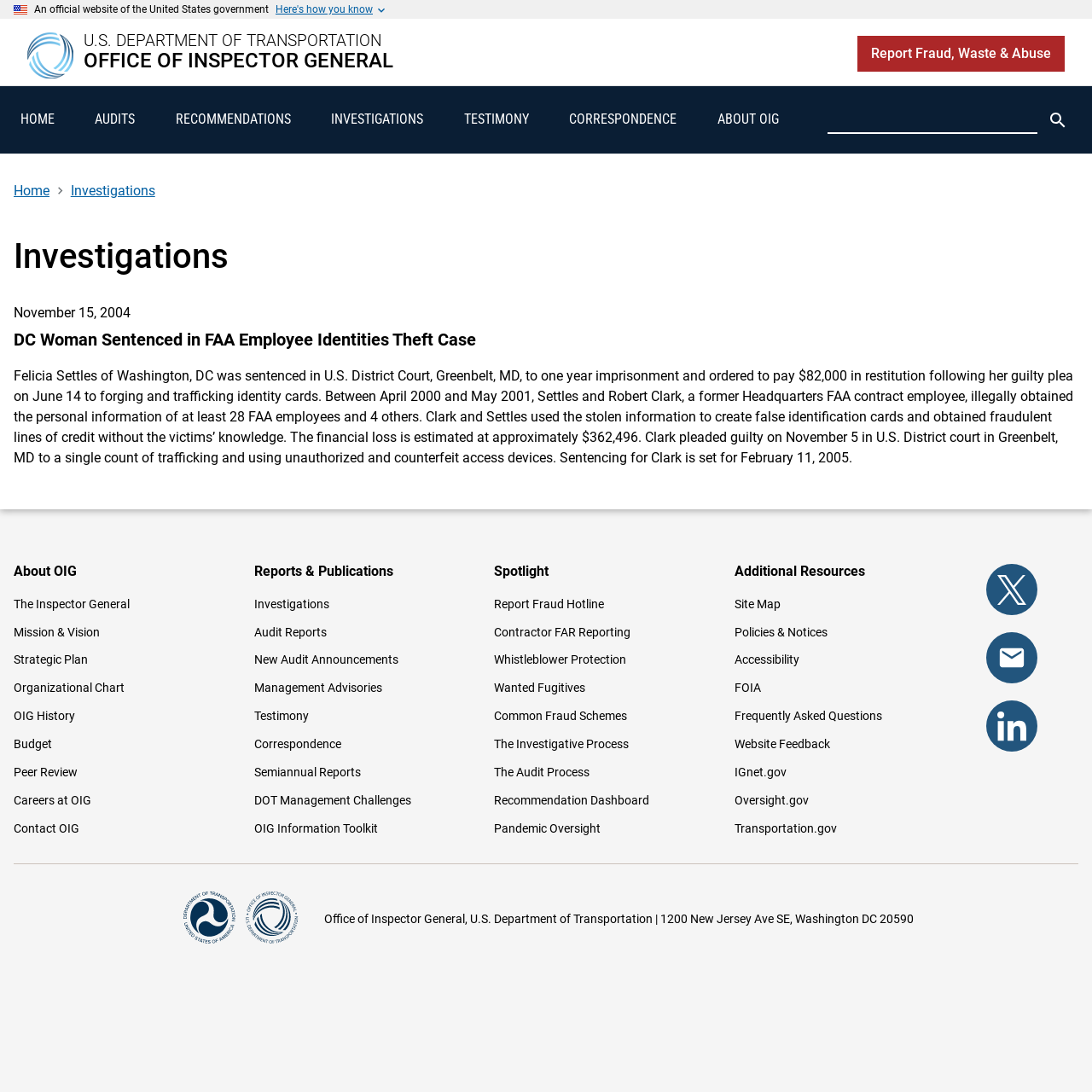Using the webpage screenshot and the element description The Inspector General, determine the bounding box coordinates. Specify the coordinates in the format (top-left x, top-left y, bottom-right x, bottom-right y) with values ranging from 0 to 1.

[0.012, 0.547, 0.119, 0.559]